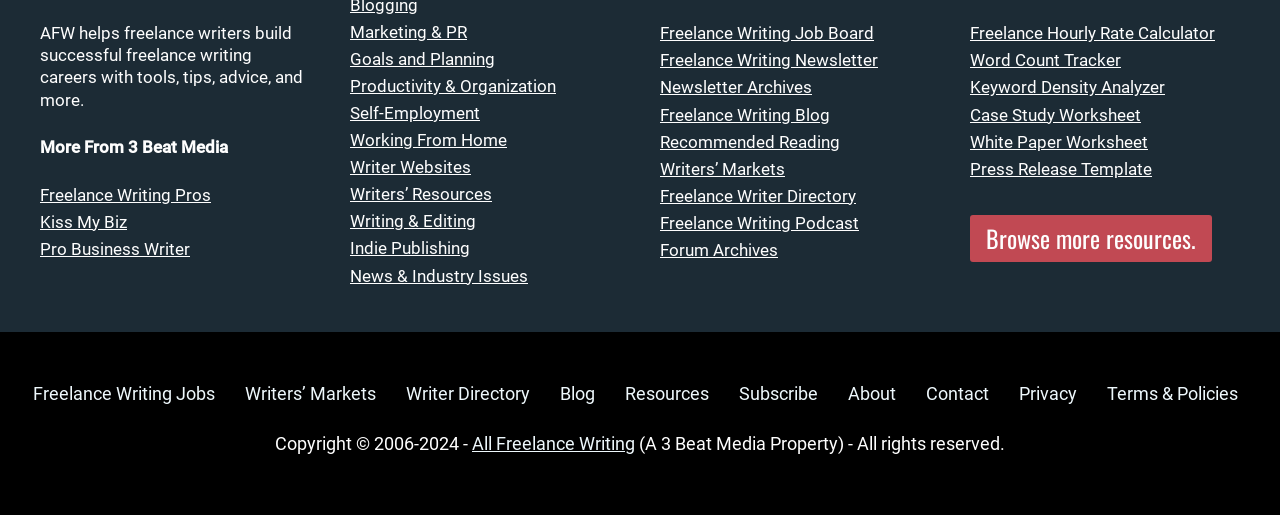Answer the question with a single word or phrase: 
What is the main purpose of AFW?

Help freelance writers